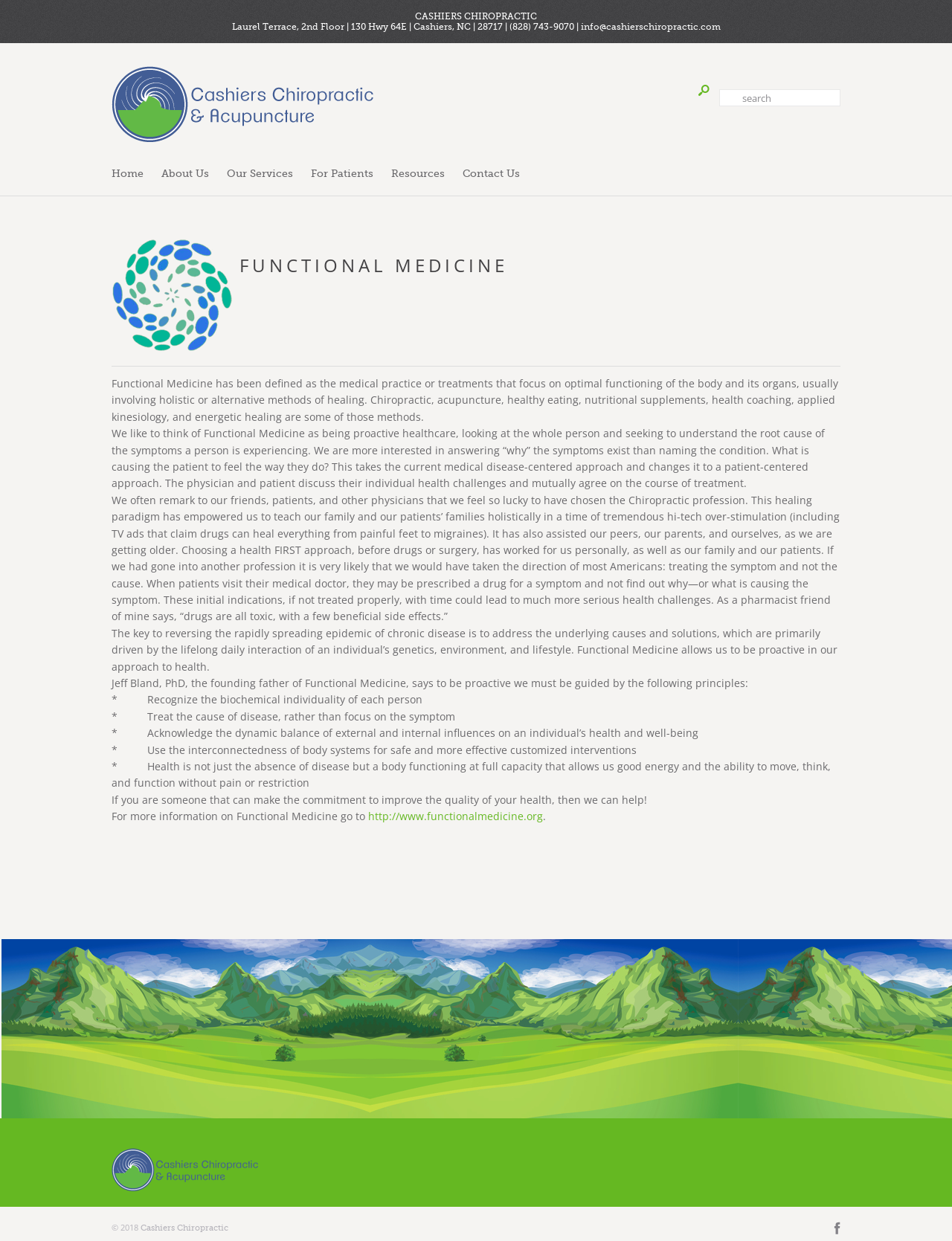Review the image closely and give a comprehensive answer to the question: Who is the founding father of Functional Medicine?

The founding father of Functional Medicine can be found in the StaticText element with the text 'Jeff Bland, PhD, the founding father of Functional Medicine, says to be proactive we must be guided by the following principles:'.